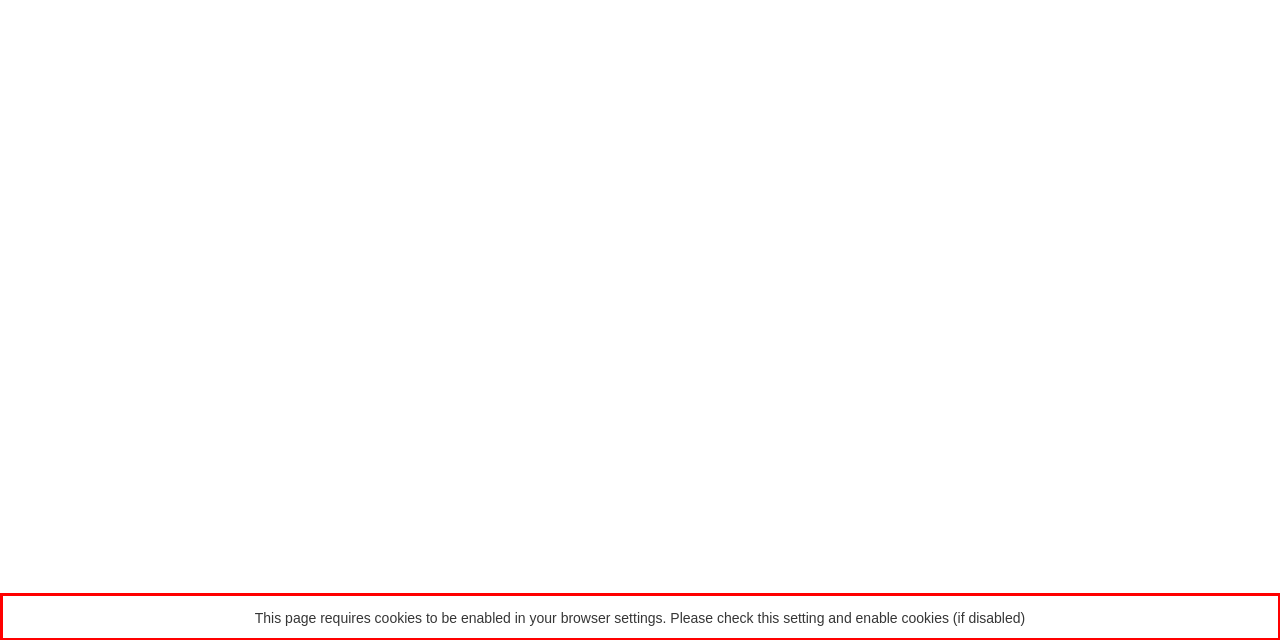Extract and provide the text found inside the red rectangle in the screenshot of the webpage.

This page requires cookies to be enabled in your browser settings. Please check this setting and enable cookies (if disabled)